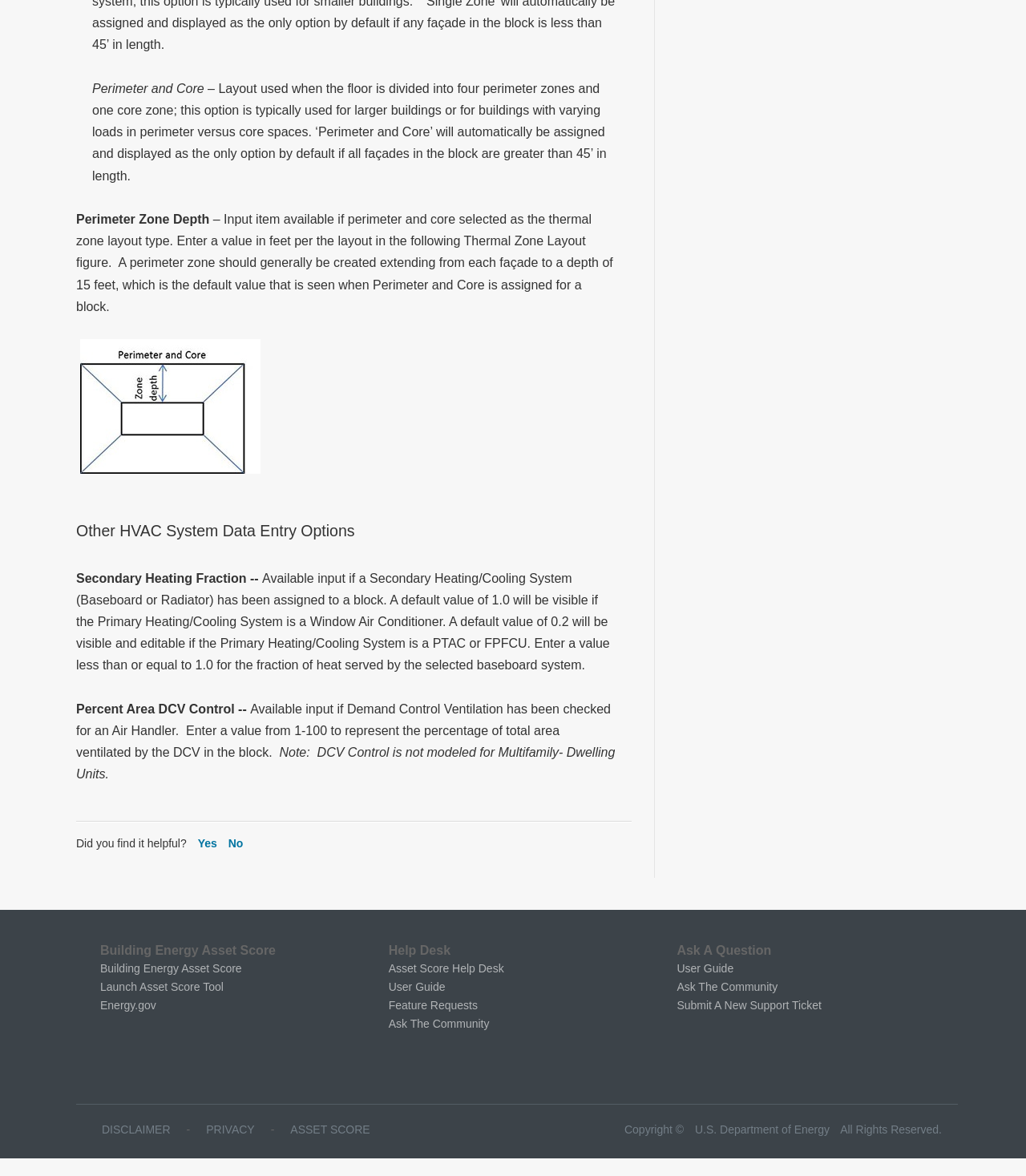Please locate the bounding box coordinates of the element's region that needs to be clicked to follow the instruction: "Click the 'U.S. Department of Energy' link". The bounding box coordinates should be provided as four float numbers between 0 and 1, i.e., [left, top, right, bottom].

[0.677, 0.955, 0.809, 0.966]